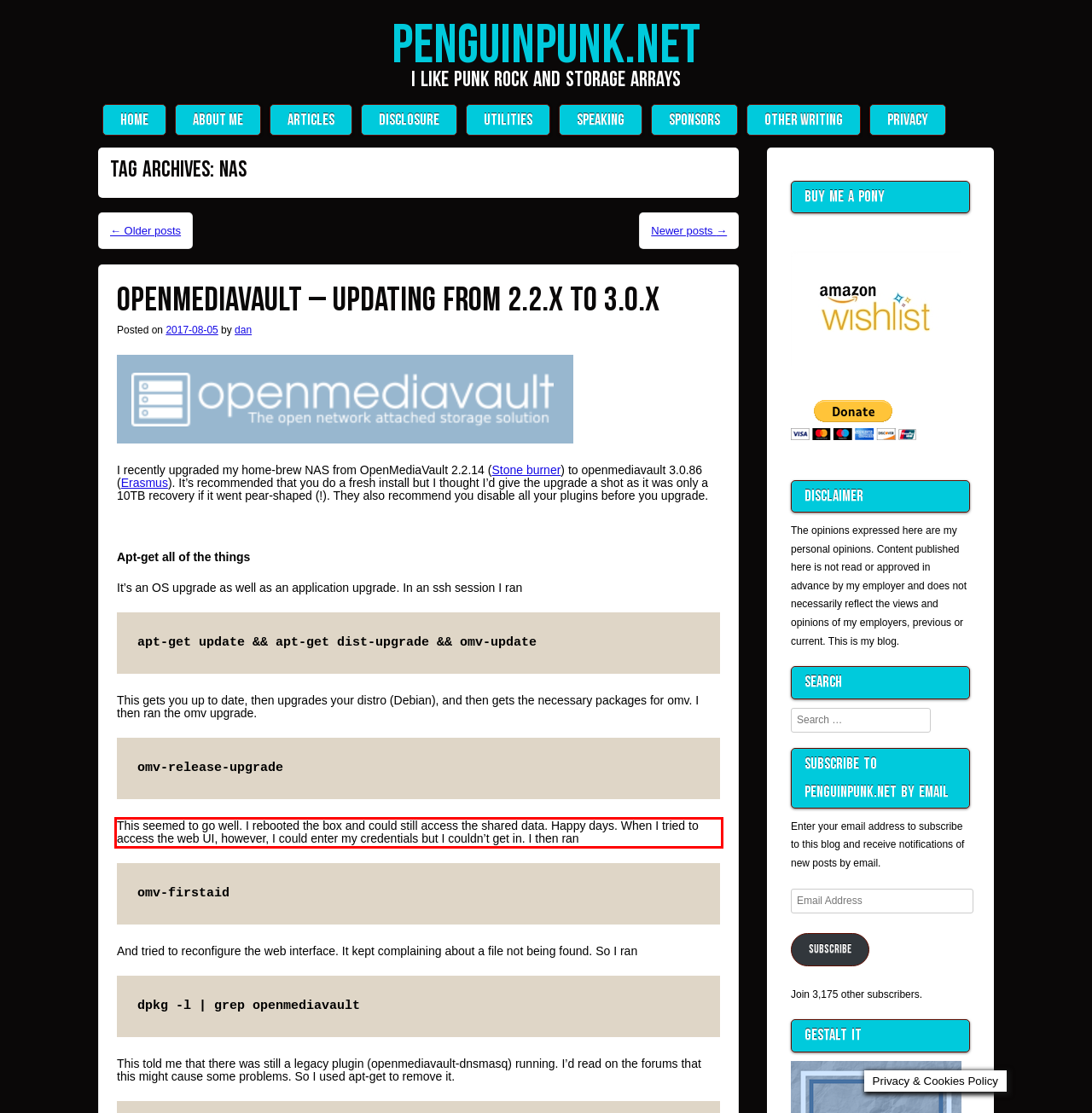Identify the text within the red bounding box on the webpage screenshot and generate the extracted text content.

This seemed to go well. I rebooted the box and could still access the shared data. Happy days. When I tried to access the web UI, however, I could enter my credentials but I couldn’t get in. I then ran